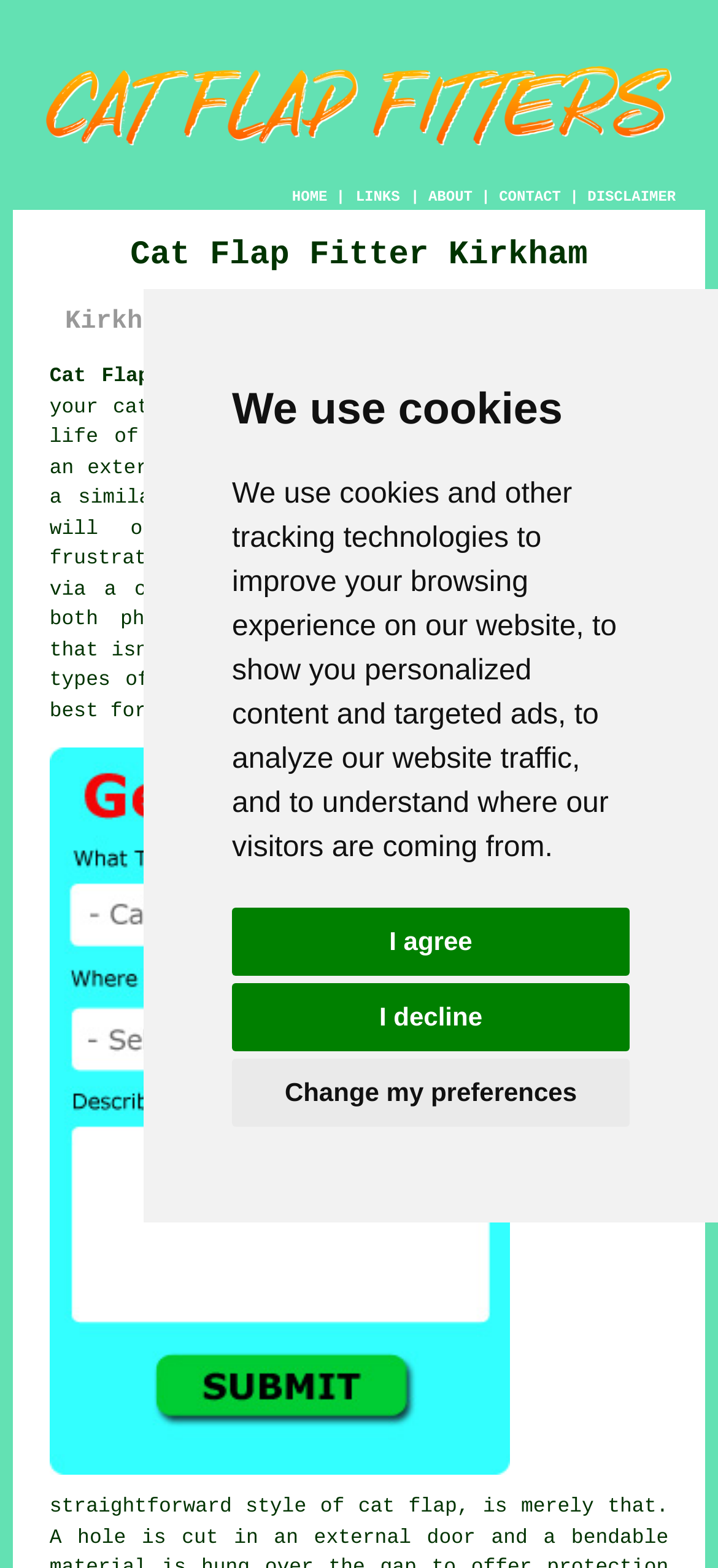Given the element description: "LINKS", predict the bounding box coordinates of the UI element it refers to, using four float numbers between 0 and 1, i.e., [left, top, right, bottom].

[0.493, 0.119, 0.56, 0.132]